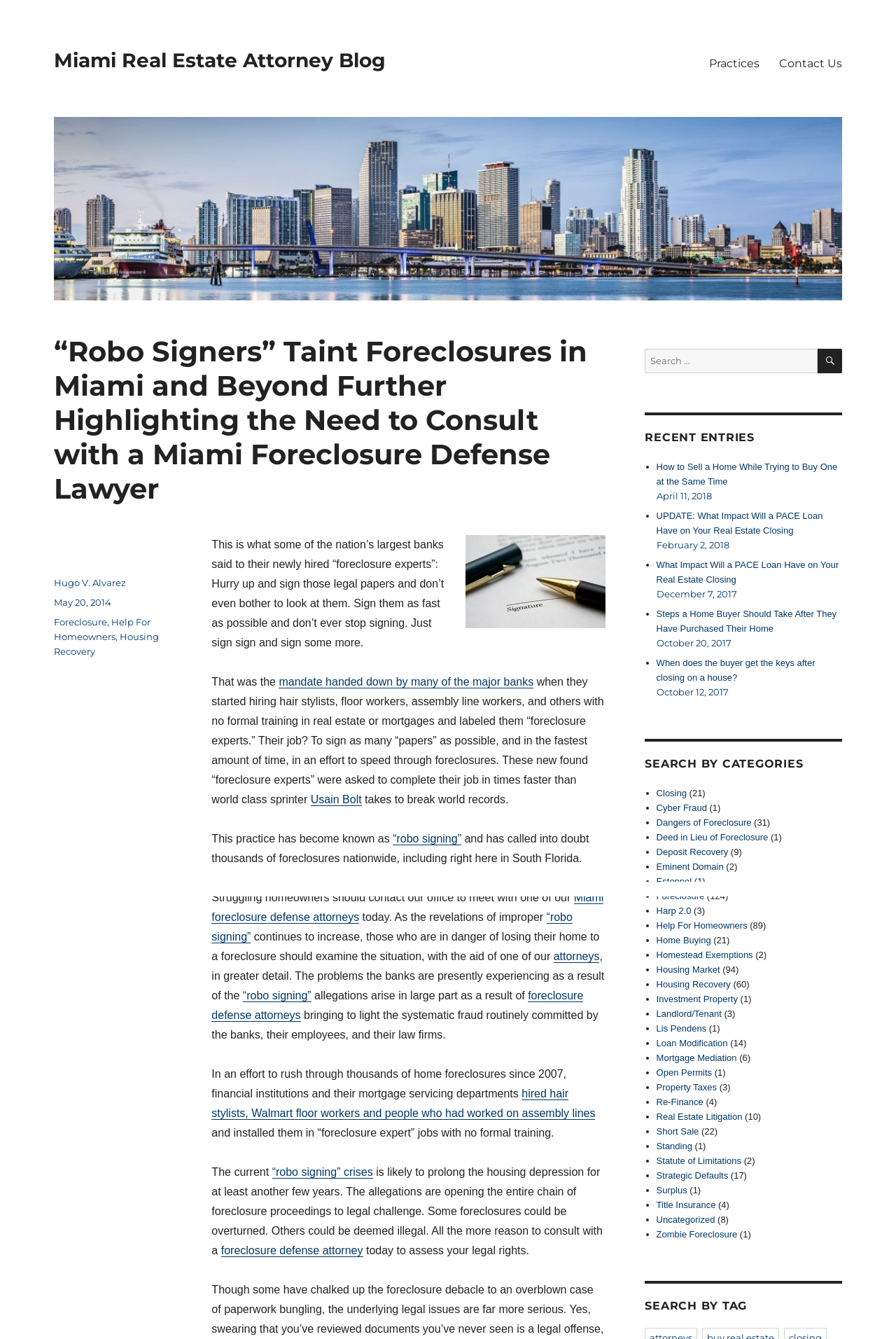Specify the bounding box coordinates of the area to click in order to execute this command: 'Contact the 'Miami foreclosure defense attorneys''. The coordinates should consist of four float numbers ranging from 0 to 1, and should be formatted as [left, top, right, bottom].

[0.236, 0.666, 0.674, 0.689]